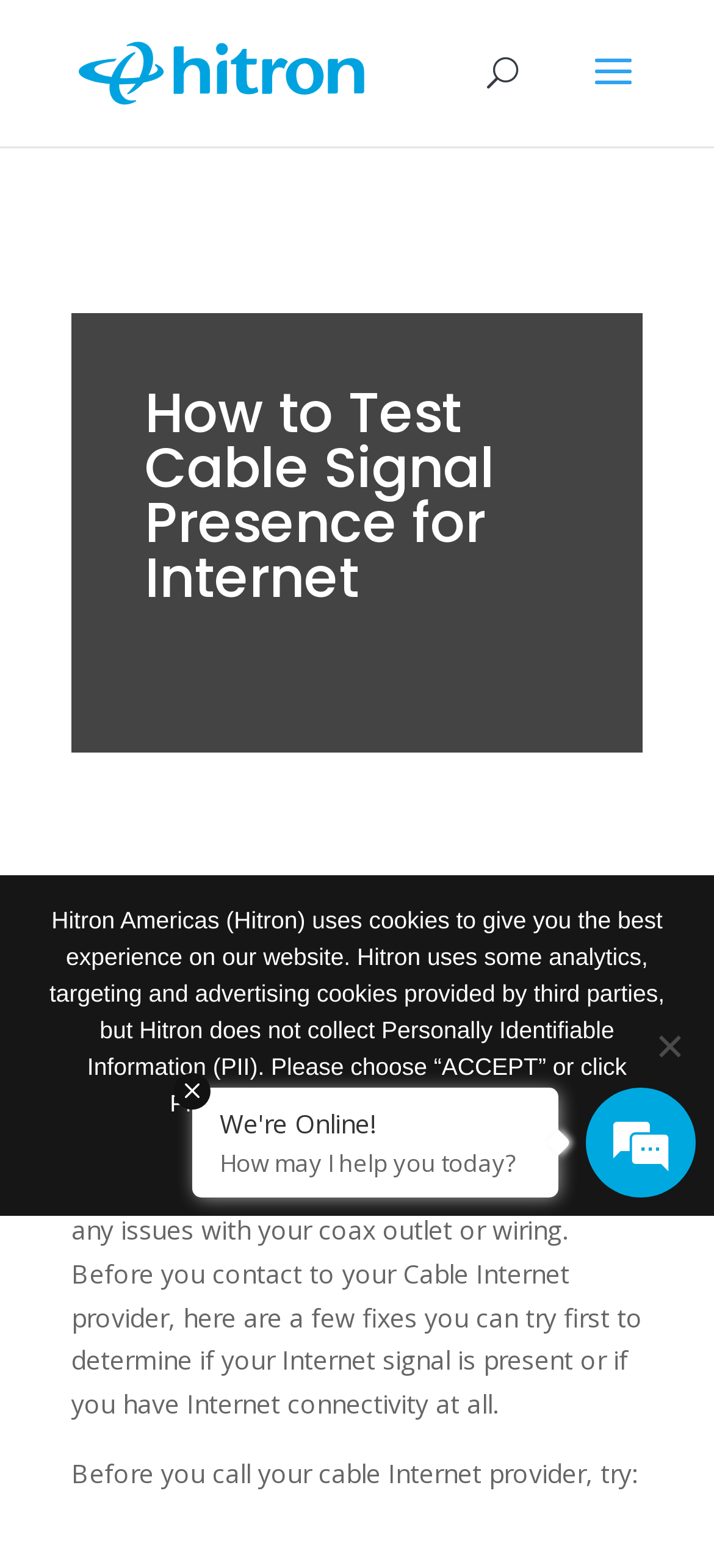Explain in detail what you observe on this webpage.

The webpage is about testing for an internet signal from a cable internet provider on coax cabling. At the top left of the page, there is a link to "Hitron Americas" accompanied by an image with the same name. Below this, there is a search bar that spans almost the entire width of the page. 

The main content of the page starts with a heading that reads "How to Test Cable Signal Presence for Internet". This is followed by a block of text that explains the importance of checking for internet signal presence before contacting the cable internet provider. The text suggests trying a few fixes before calling the provider to determine if the internet signal is present.

Below this text, there is a subheading that reads "Before you call your cable Internet provider, try:". This is followed by more text, but its content is not specified.

At the bottom of the page, there is a dialog box for a "Cookie Notice" that is not currently in focus. This dialog box contains a paragraph of text explaining Hitron Americas' use of cookies, as well as two links to "Accept" and "Privacy Policy". There is also a "No" button and another link with no specified text.

To the right of the main content, there is a section with a "We're Online!" message, a question "How may I help you today?", and some emphasized text.